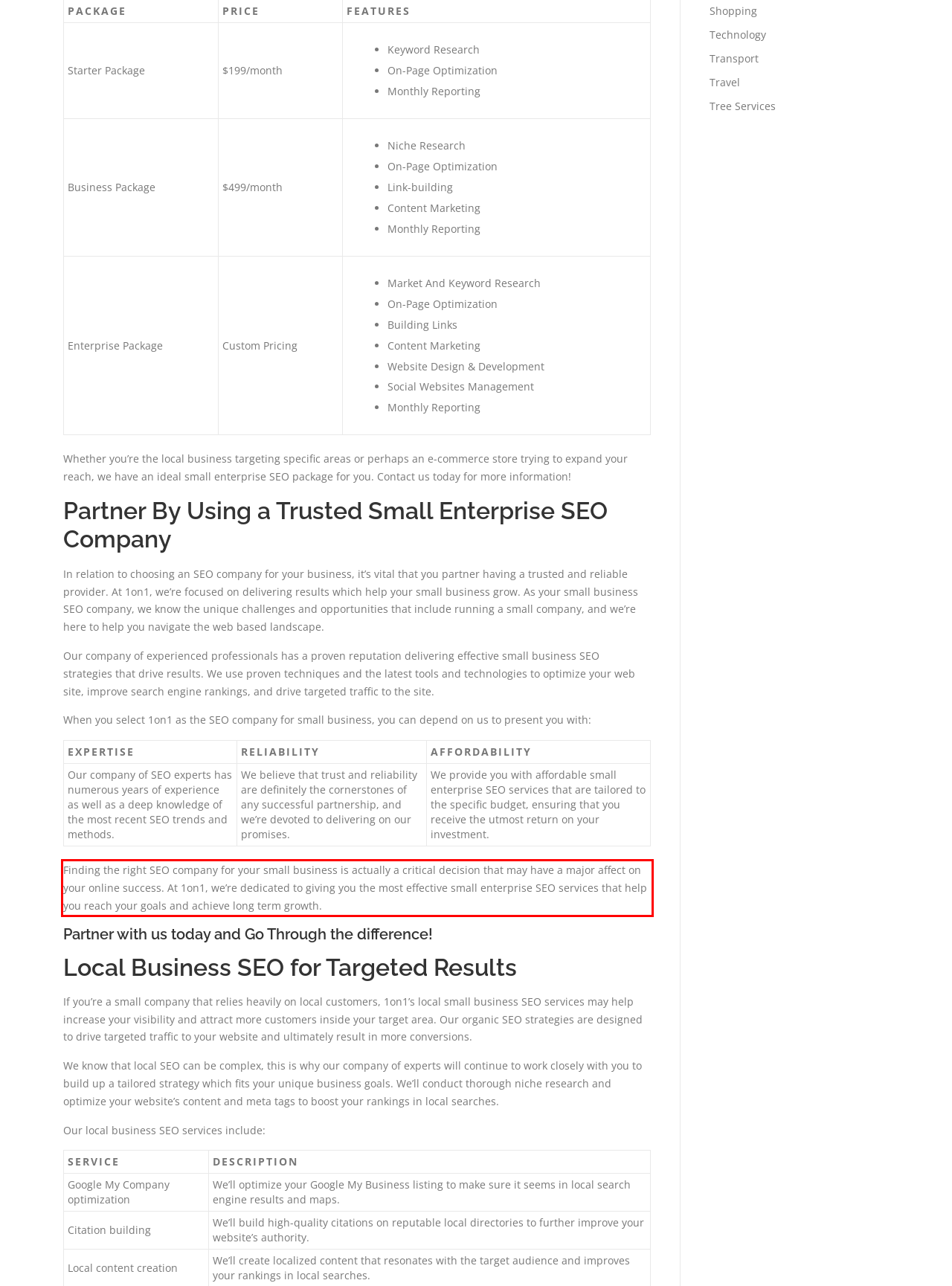Examine the screenshot of the webpage, locate the red bounding box, and generate the text contained within it.

Finding the right SEO company for your small business is actually a critical decision that may have a major affect on your online success. At 1on1, we’re dedicated to giving you the most effective small enterprise SEO services that help you reach your goals and achieve long term growth.